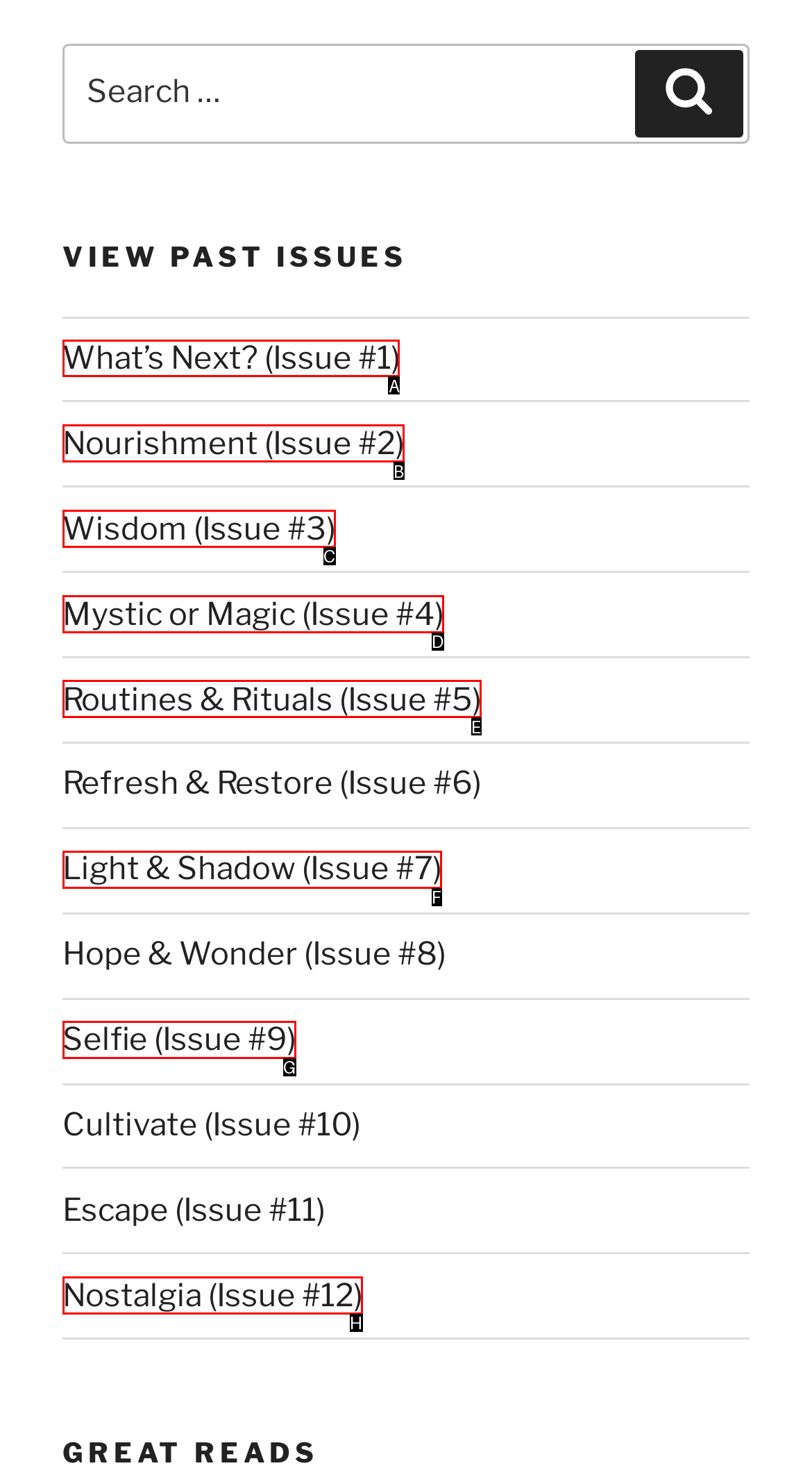From the options shown in the screenshot, tell me which lettered element I need to click to complete the task: View past issue What’s Next?.

A